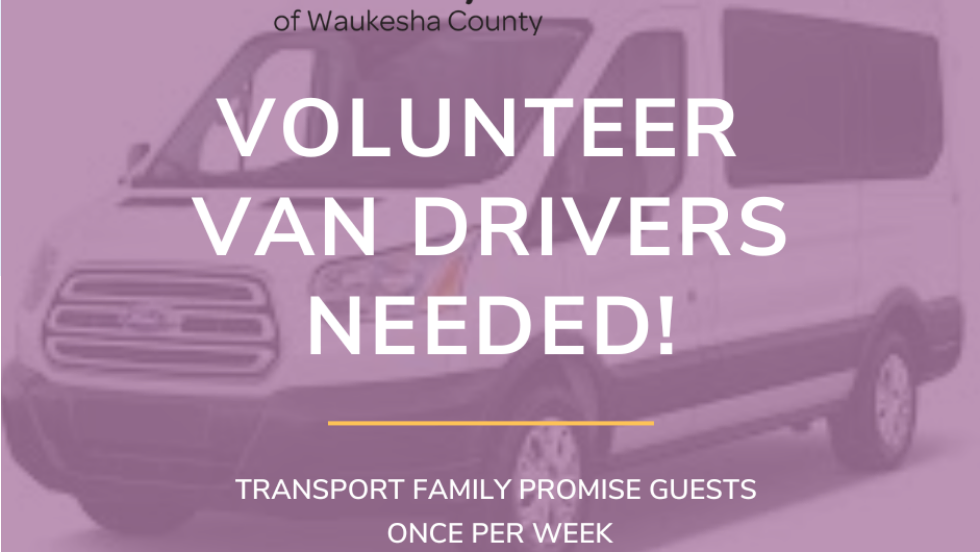Describe all significant details and elements found in the image.

The image features an announcement promoting the need for volunteer van drivers in Waukesha County. A prominent caption in bold text states "VOLUNTEER VAN DRIVERS NEEDED!" suggesting an urgent call to action for community members. Below this, the message continues with "TRANSPORT FAMILY PROMISE GUESTS ONCE PER WEEK," indicating the purpose of the volunteers' service, which is to assist and transport individuals involved with Family Promise. In the background, a van is depicted, reinforcing the transportation theme of the program. The overall design seeks to engage potential volunteers by highlighting the importance of helping those in need within the community.